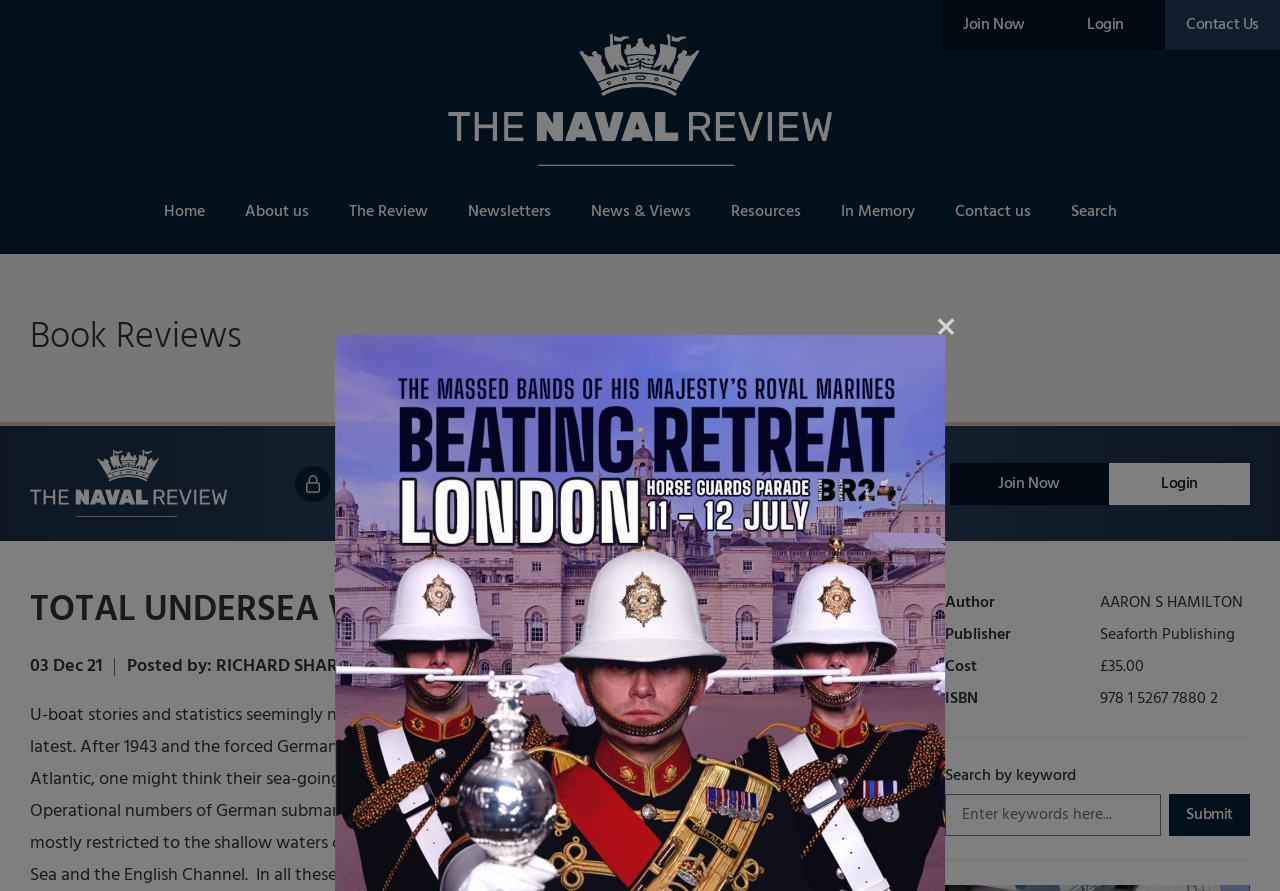Please determine the bounding box coordinates of the clickable area required to carry out the following instruction: "Login to the website". The coordinates must be four float numbers between 0 and 1, represented as [left, top, right, bottom].

[0.866, 0.519, 0.977, 0.566]